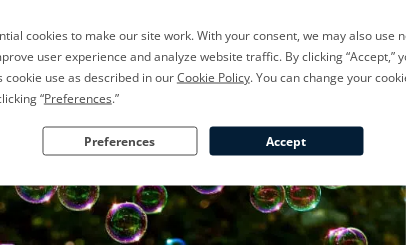What is the purpose of the buttons?
Using the visual information from the image, give a one-word or short-phrase answer.

Cookie consent